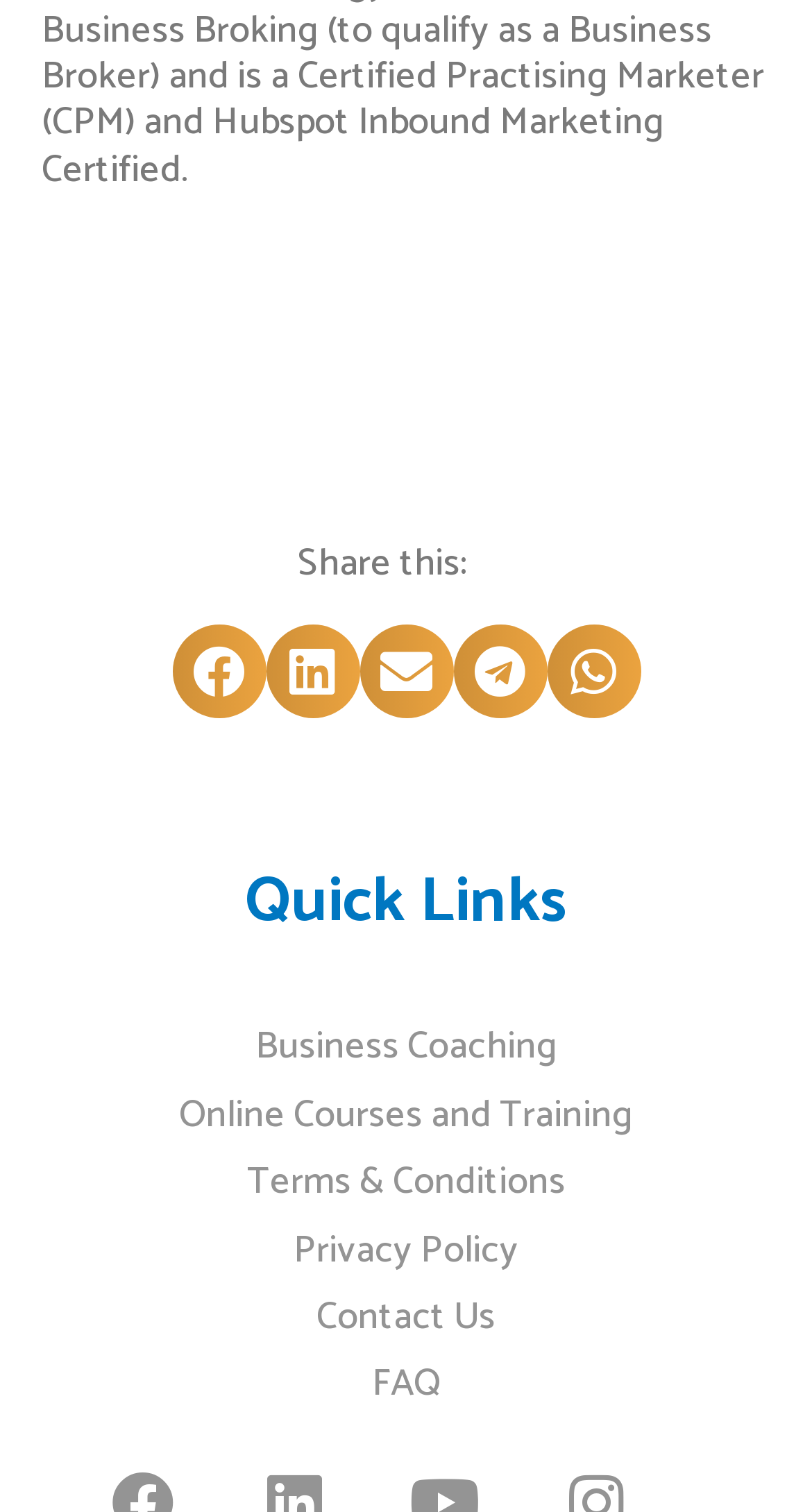How many links are there under 'Quick Links'?
Please provide an in-depth and detailed response to the question.

There are six links under the 'Quick Links' heading, which are 'Business Coaching', 'Online Courses and Training', 'Terms & Conditions', 'Privacy Policy', 'Contact Us', and 'FAQ'.